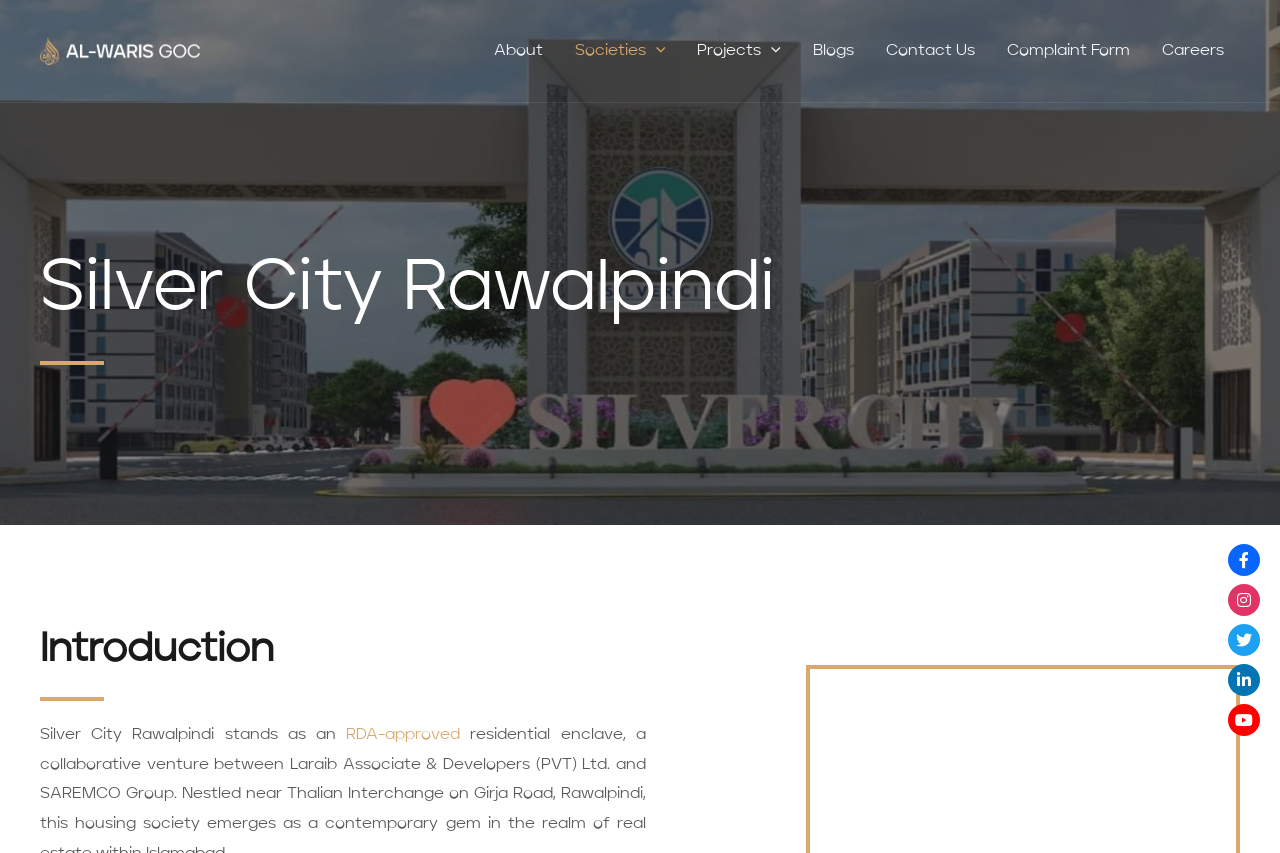Refer to the screenshot and give an in-depth answer to this question: What is Silver City Rawalpindi approved by?

The approval information can be found in the static text element which mentions that 'Silver City Rawalpindi stands as an RDA-approved' society.